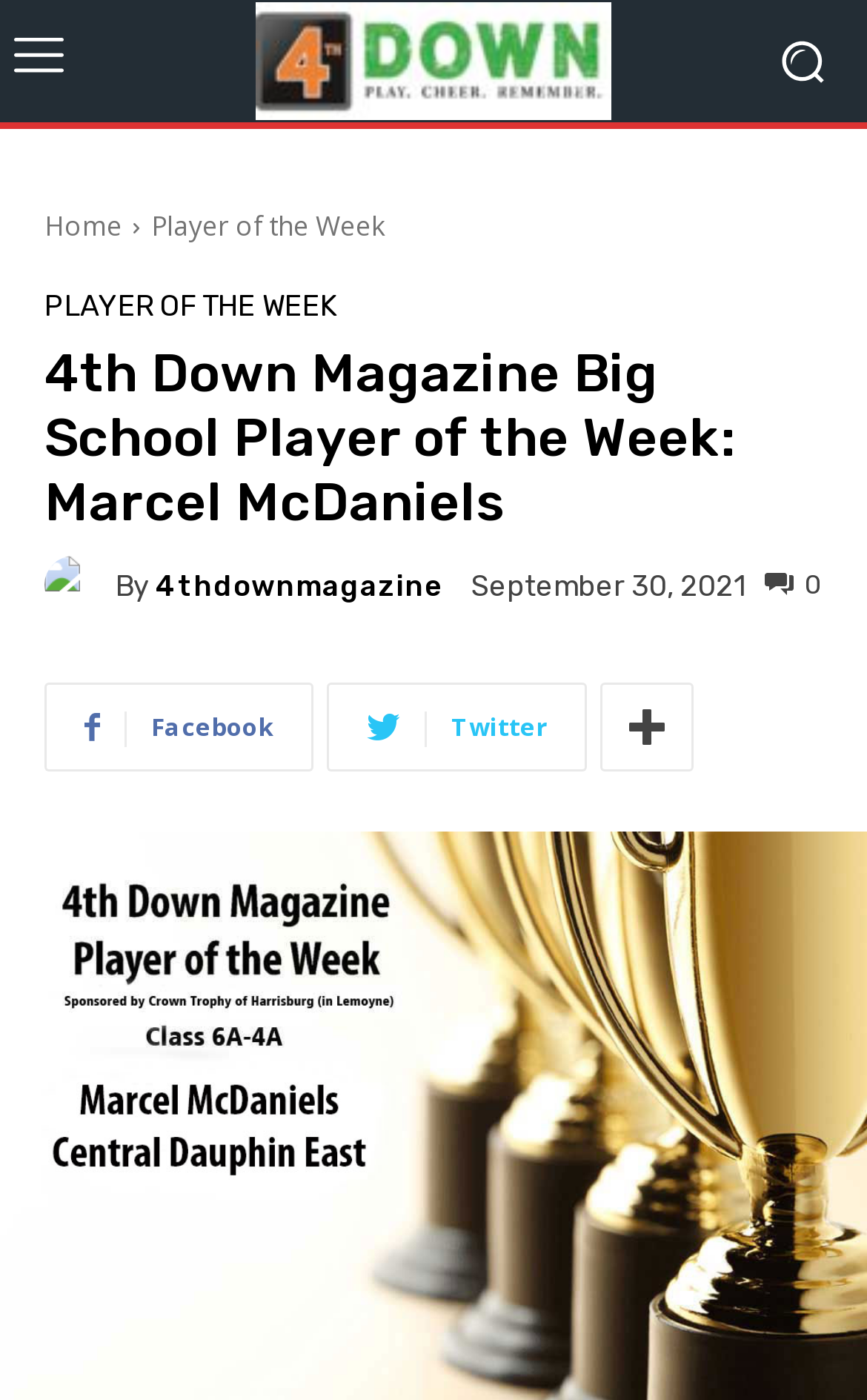Can you find the bounding box coordinates of the area I should click to execute the following instruction: "View Player of the Week page"?

[0.174, 0.148, 0.444, 0.175]